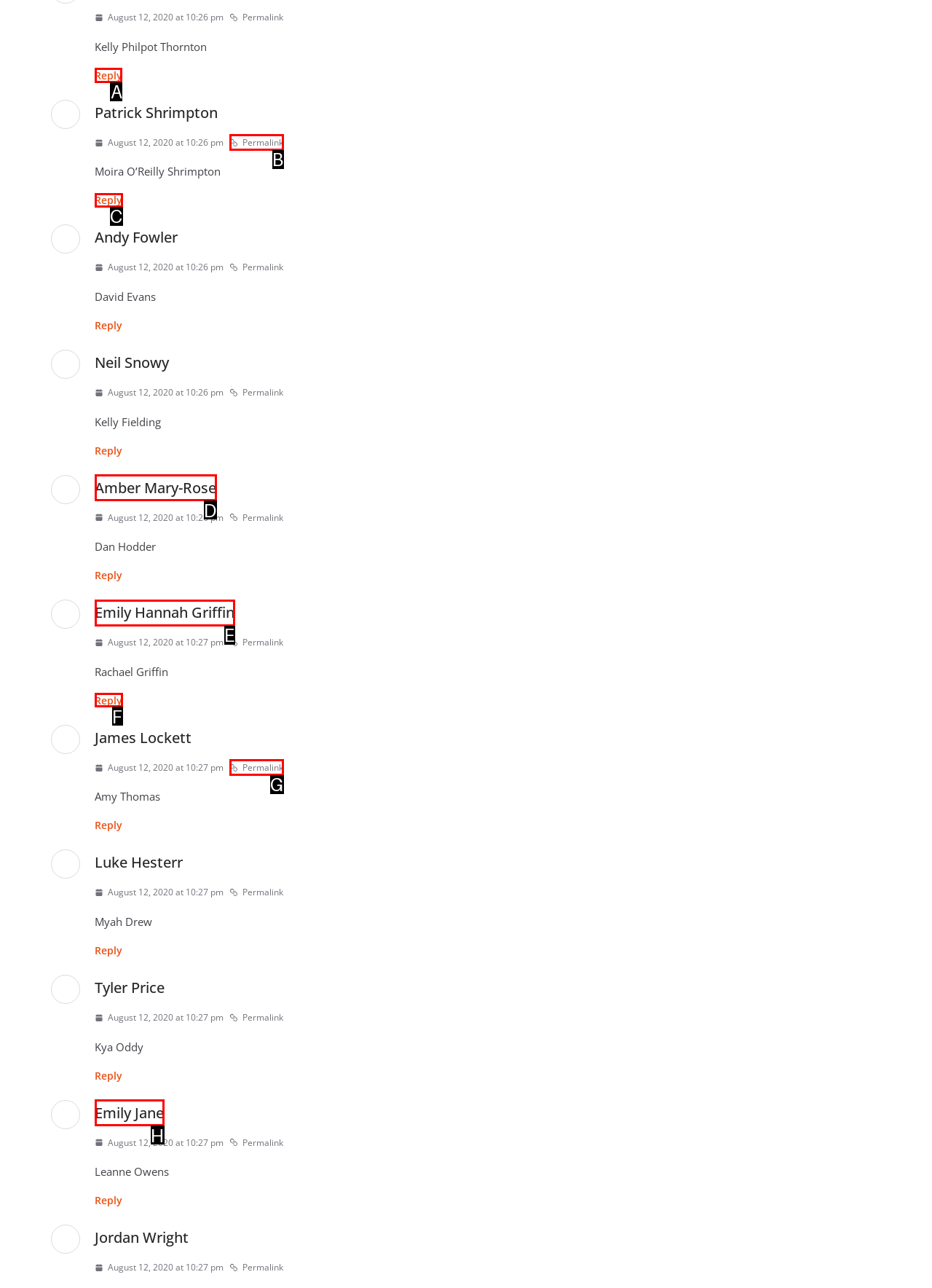Identify the HTML element you need to click to achieve the task: Reply to Kelly Philpot Thornton. Respond with the corresponding letter of the option.

A